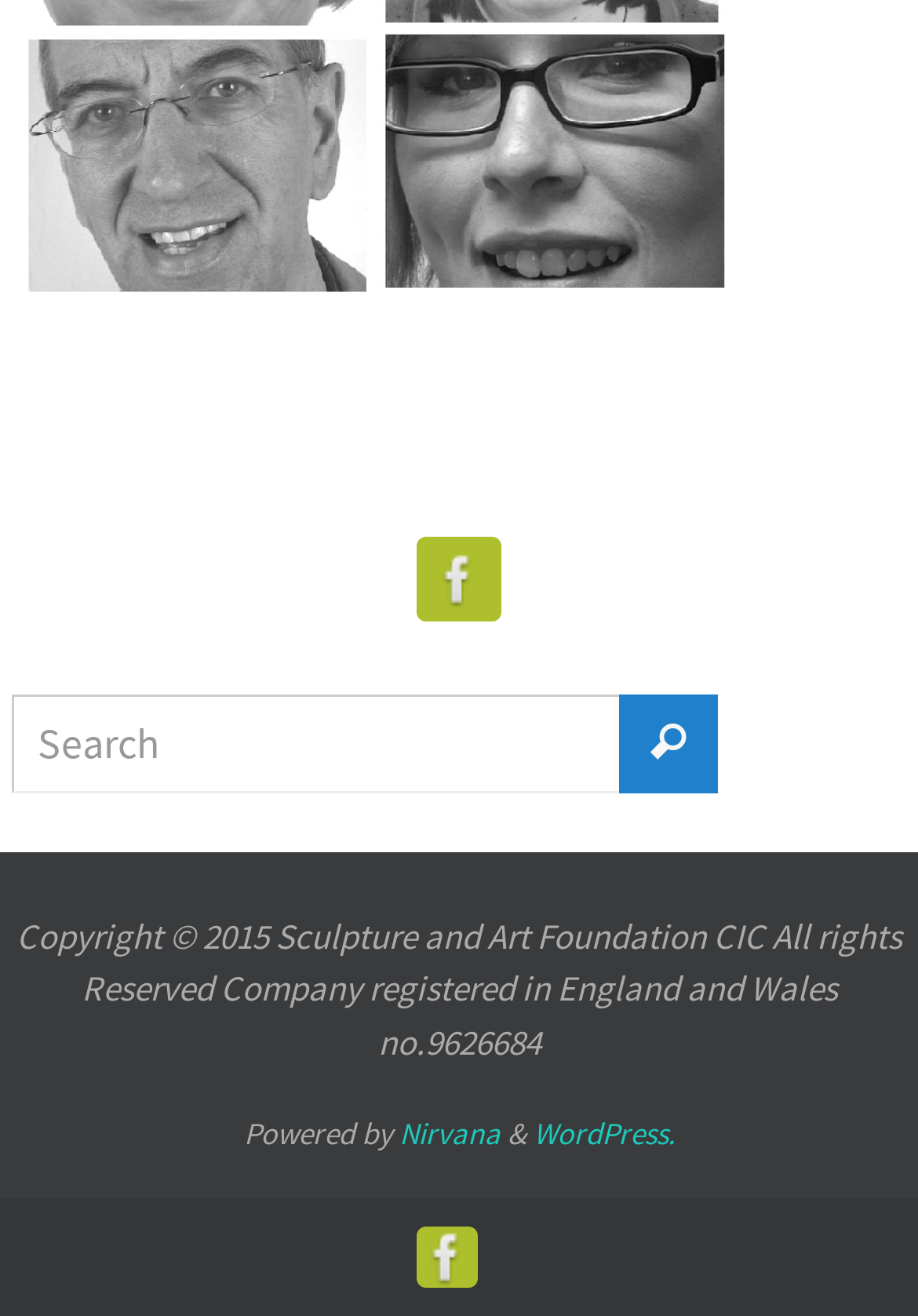What is the social media platform linked?
Give a thorough and detailed response to the question.

The webpage has a link to Facebook, which is indicated by the Facebook image and text 'Facebook' in the layout table element.